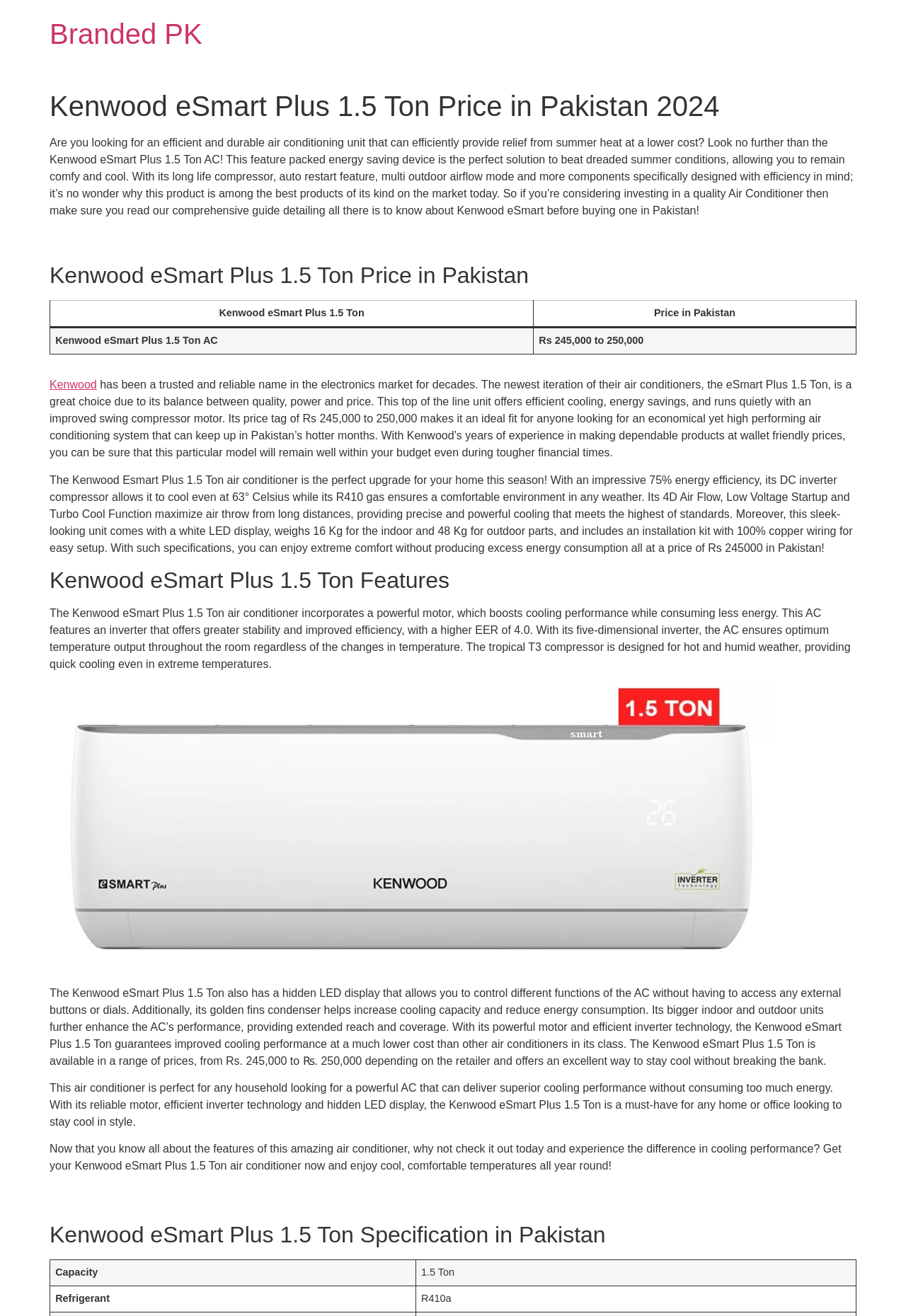Locate the bounding box of the UI element based on this description: "Kenwood". Provide four float numbers between 0 and 1 as [left, top, right, bottom].

[0.055, 0.288, 0.107, 0.297]